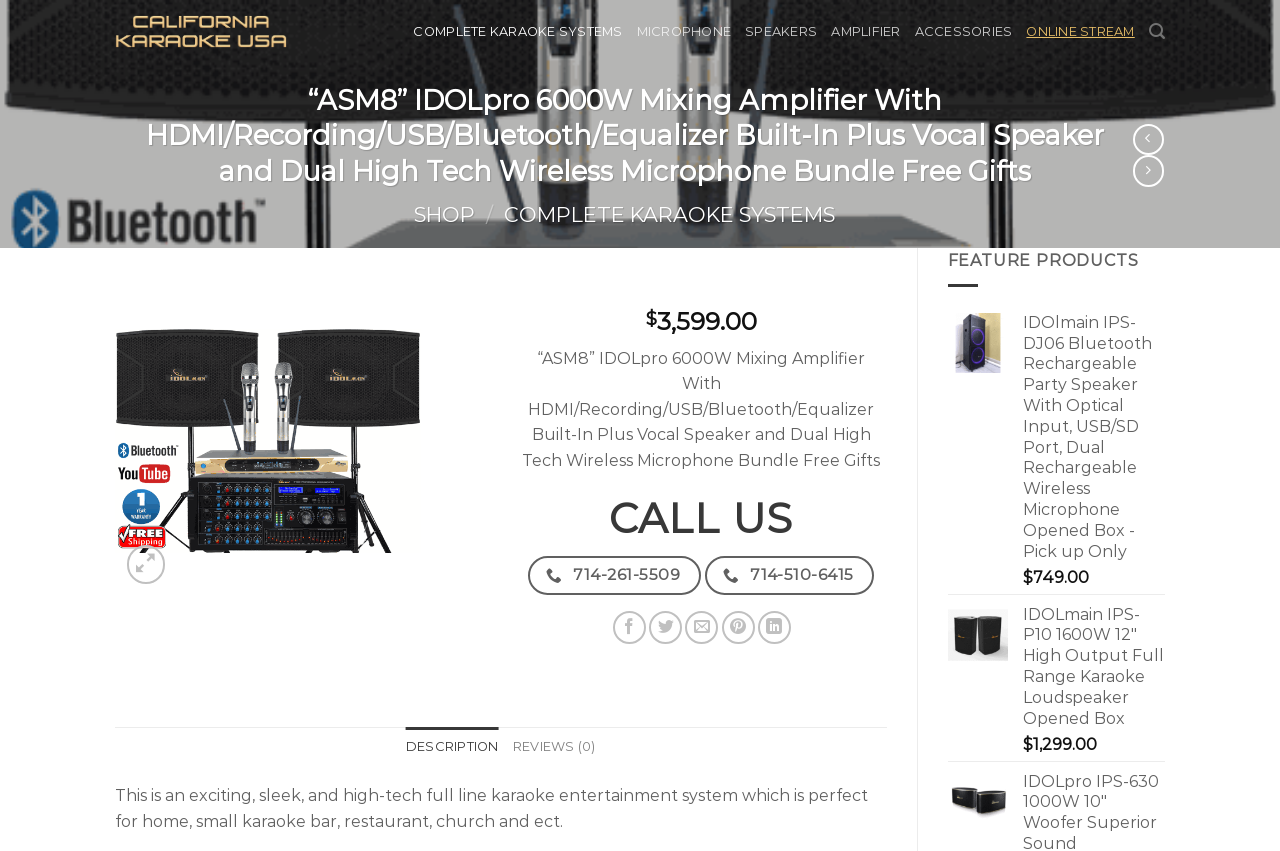Observe the image and answer the following question in detail: What is the type of product being sold?

I found the type of product being sold by looking at the product description, which mentions a 'karaoke entertainment system'.